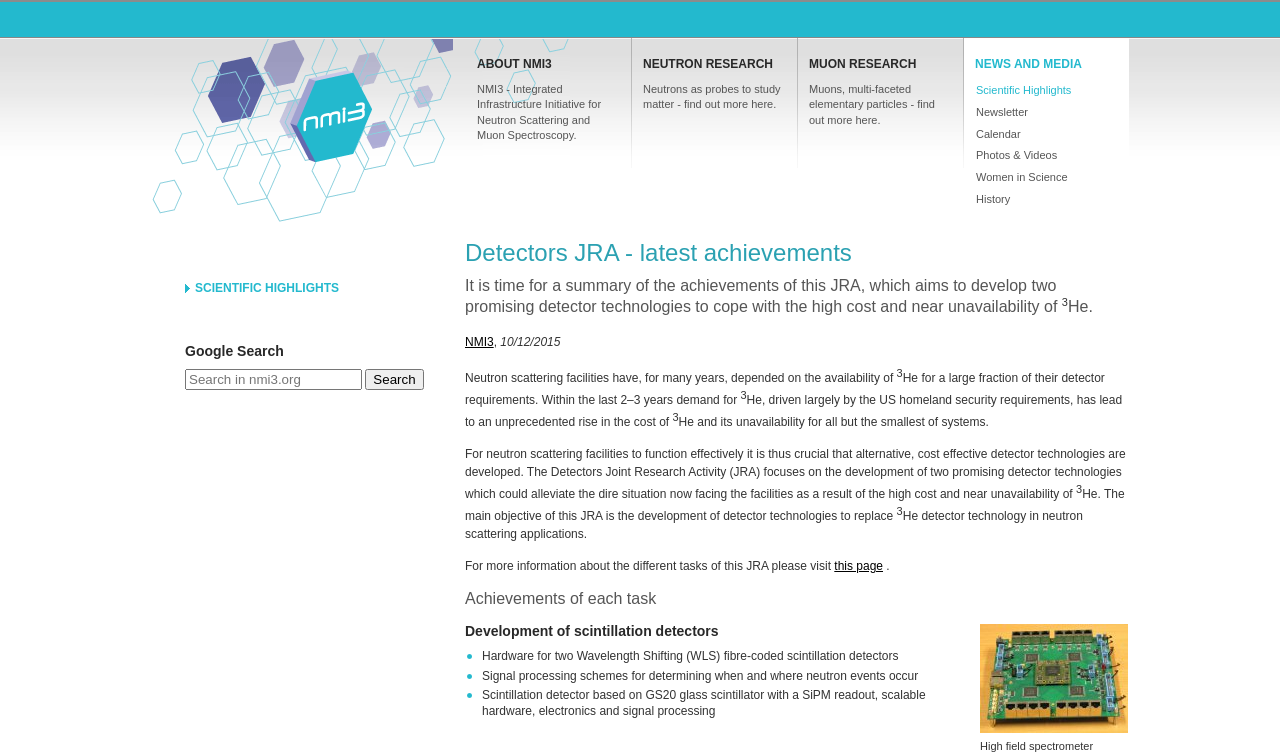What is the image below the 'Achievements of each task' heading?
Give a one-word or short phrase answer based on the image.

High field spectrometer